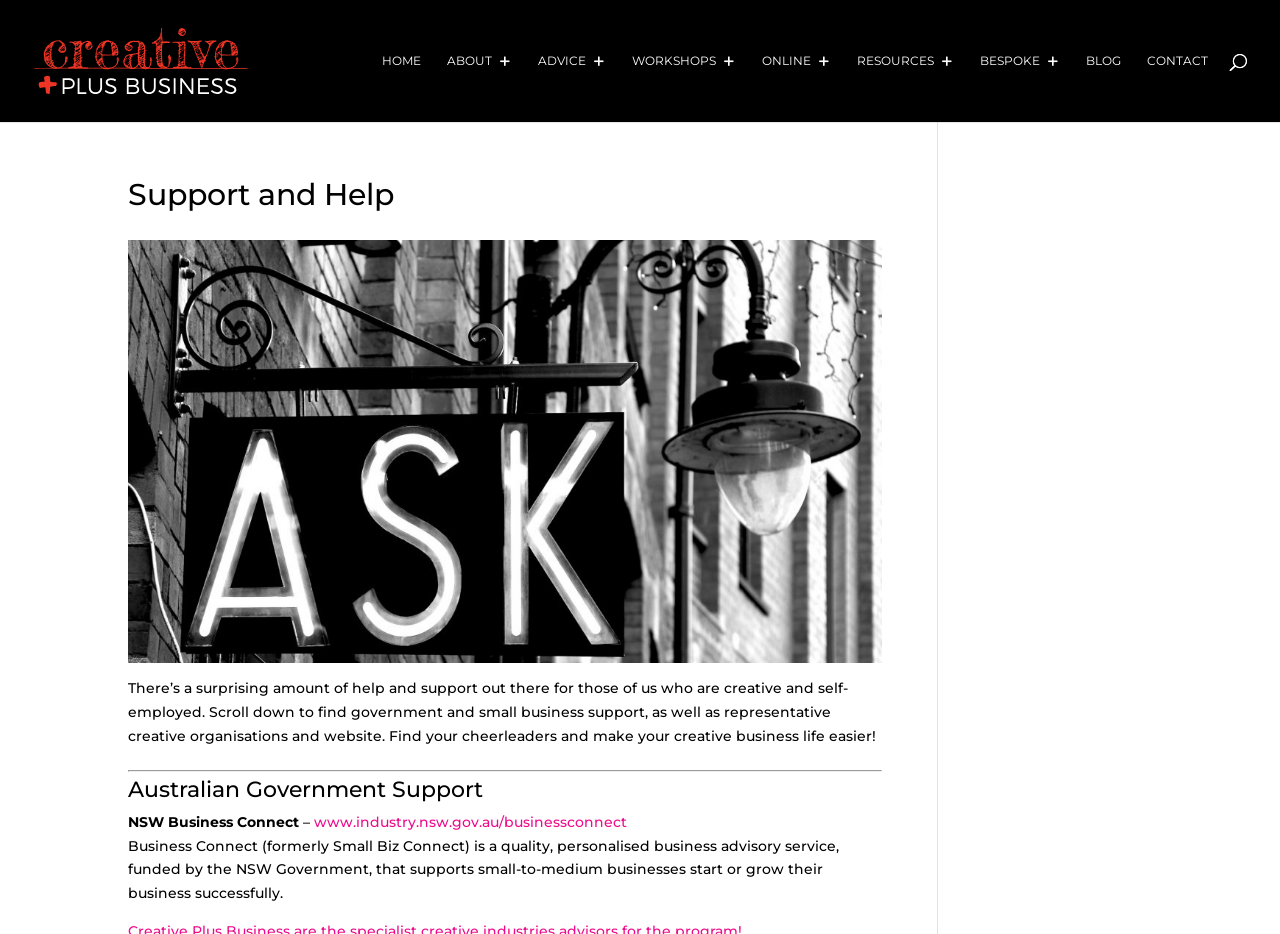Identify the coordinates of the bounding box for the element that must be clicked to accomplish the instruction: "Learn about Creative Plus Business".

[0.027, 0.026, 0.212, 0.104]